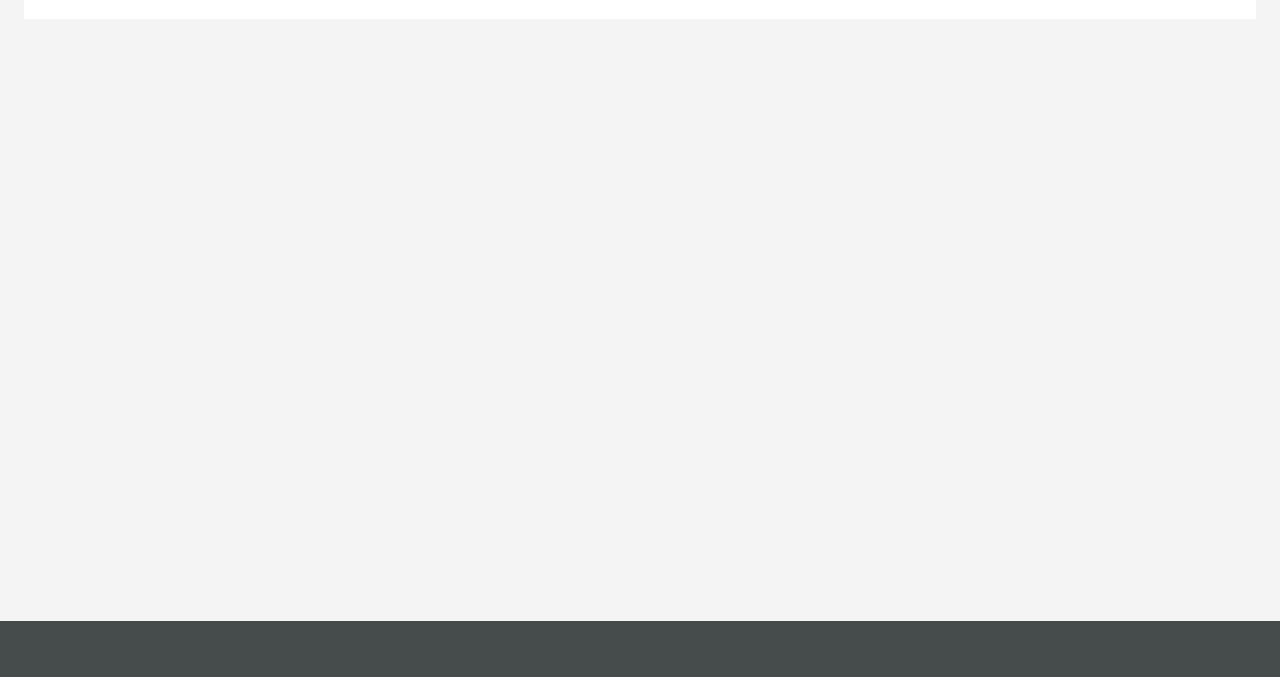What is the name of the company?
Answer the question in as much detail as possible.

I determined the answer by looking at the various links and text elements on the webpage, which consistently refer to 'Forvis Mazars' as the company name.